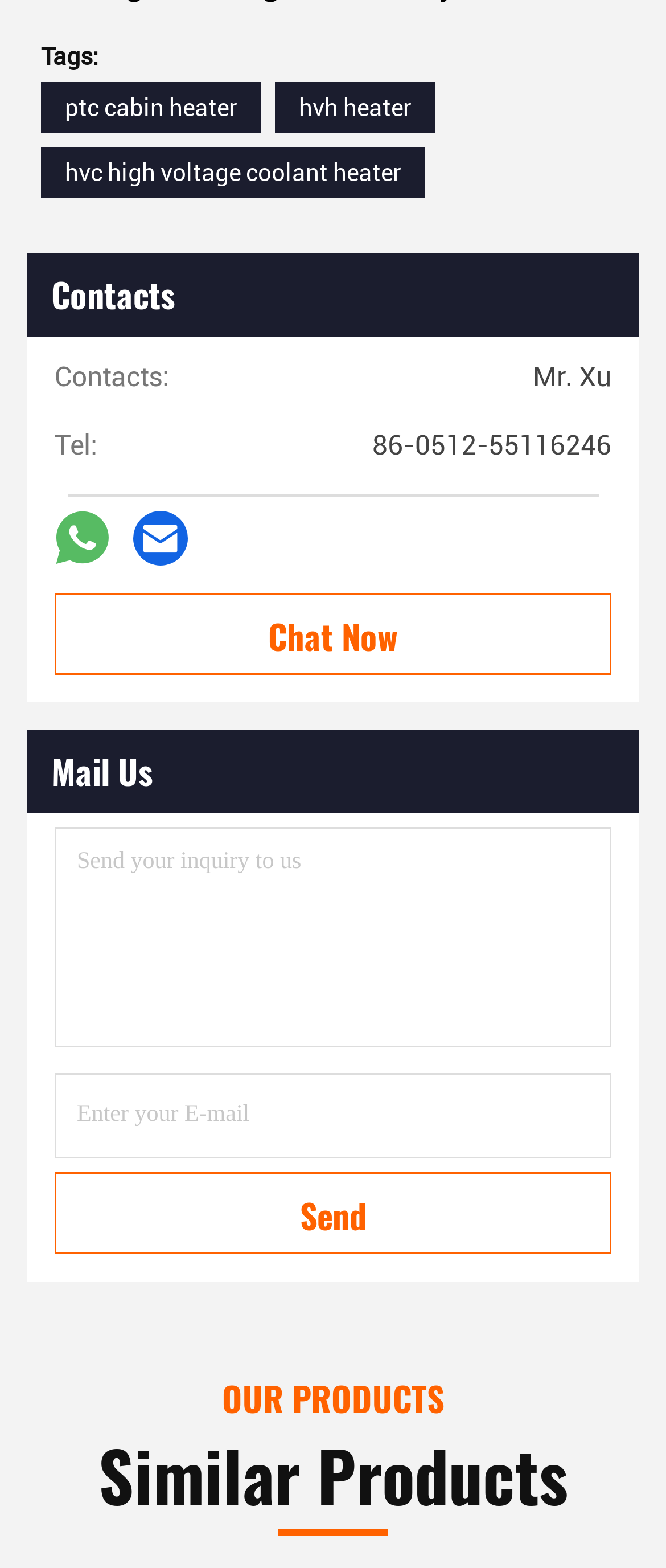Find the bounding box coordinates for the area that must be clicked to perform this action: "Click the 'Send' button".

[0.082, 0.747, 0.918, 0.8]